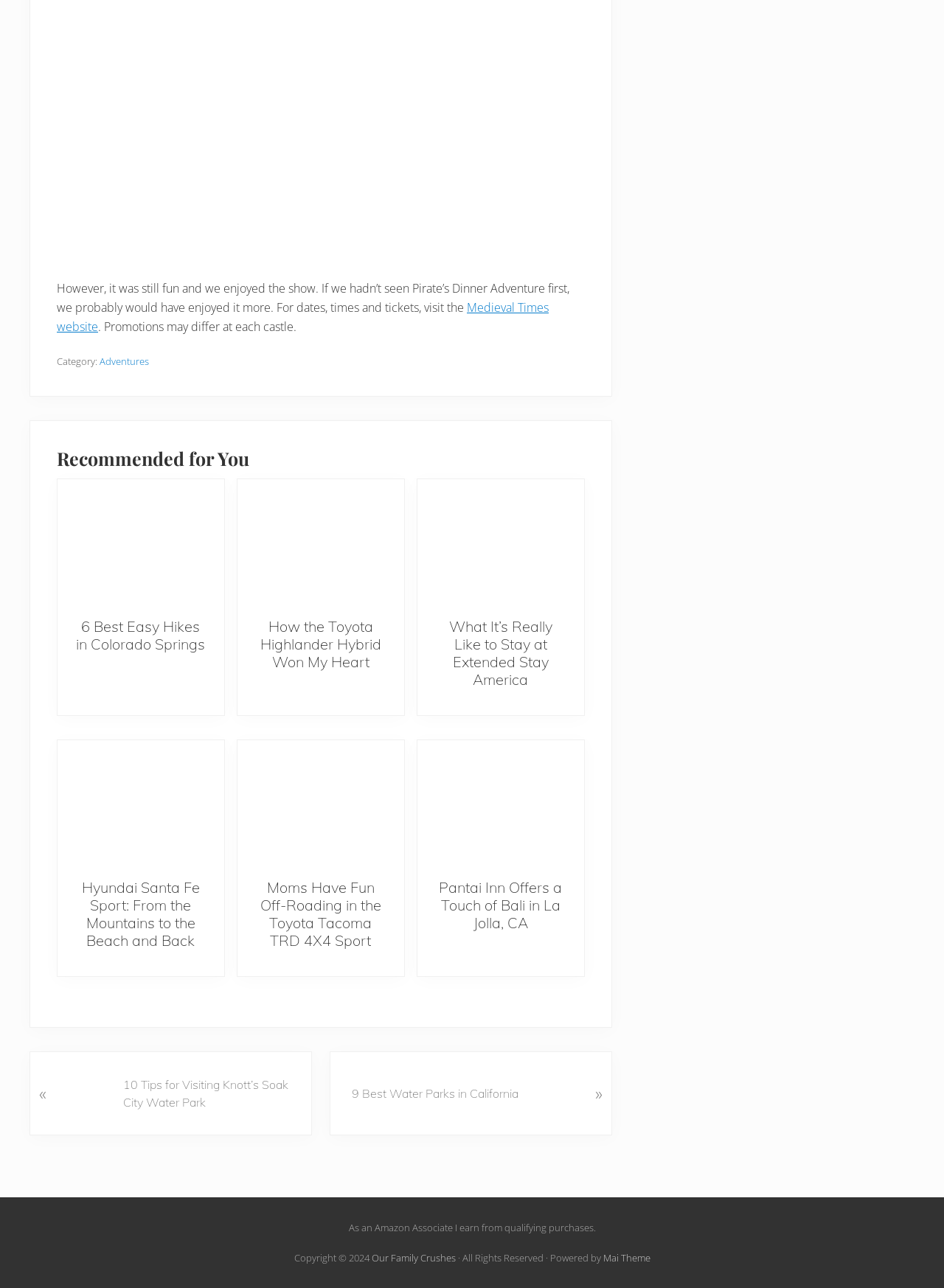Determine the bounding box coordinates for the clickable element required to fulfill the instruction: "Go to the Previous Post: Wave Pool at Knott's Soak City in Buena Park, CA". Provide the coordinates as four float numbers between 0 and 1, i.e., [left, top, right, bottom].

[0.031, 0.816, 0.33, 0.882]